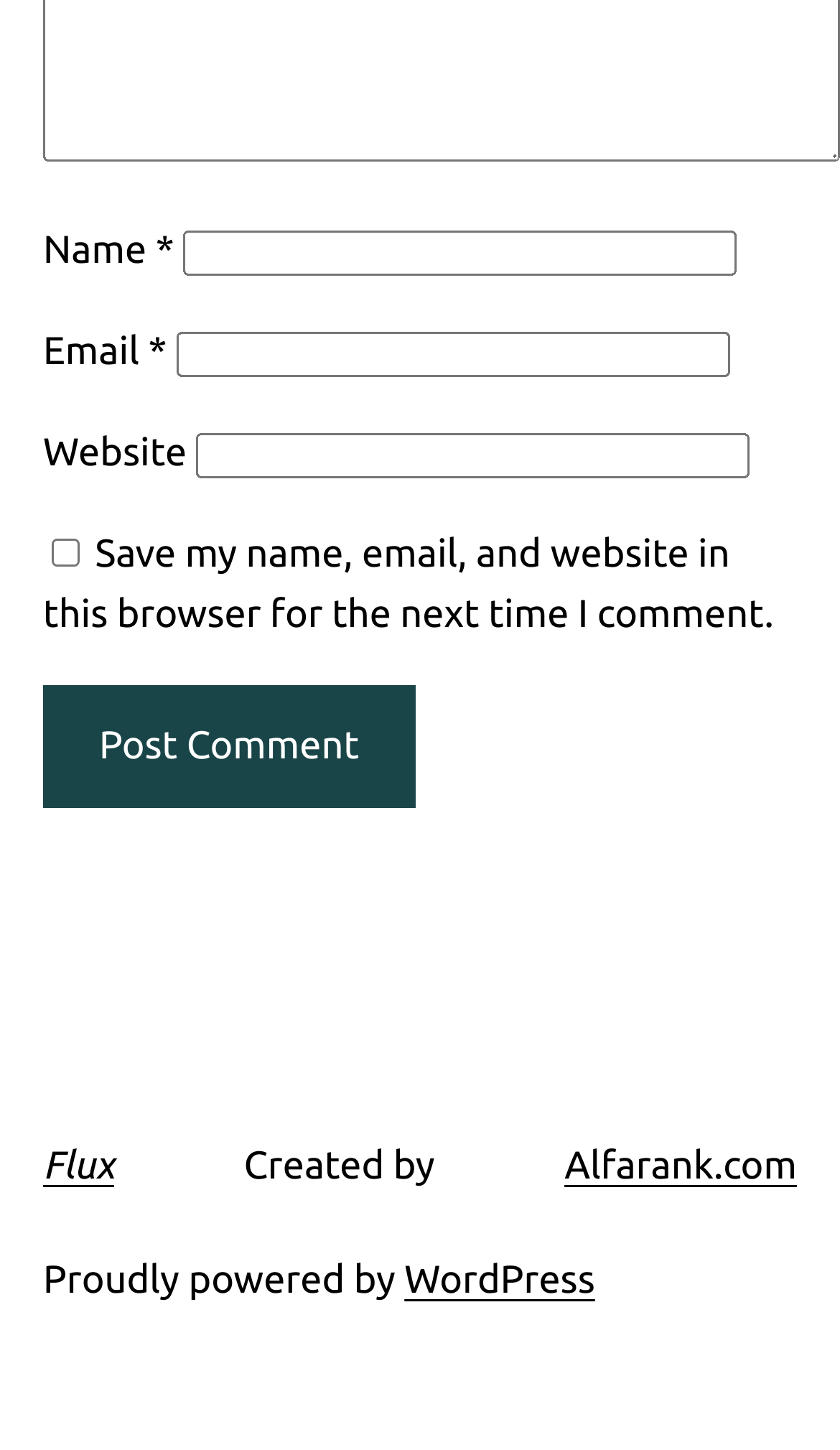Please identify the coordinates of the bounding box for the clickable region that will accomplish this instruction: "Enter your name".

[0.218, 0.159, 0.877, 0.191]